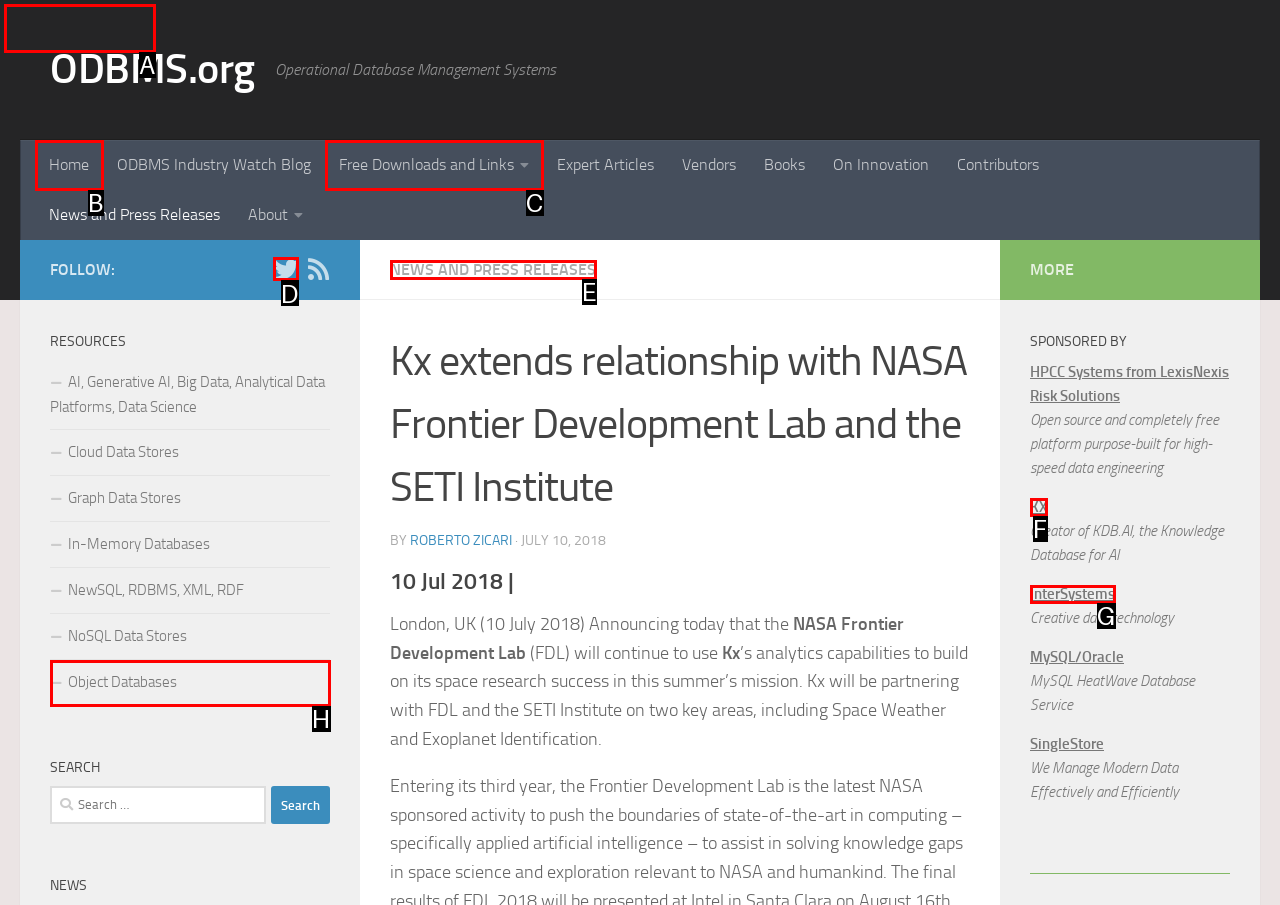Point out the UI element to be clicked for this instruction: Subscribe to news and updates. Provide the answer as the letter of the chosen element.

None